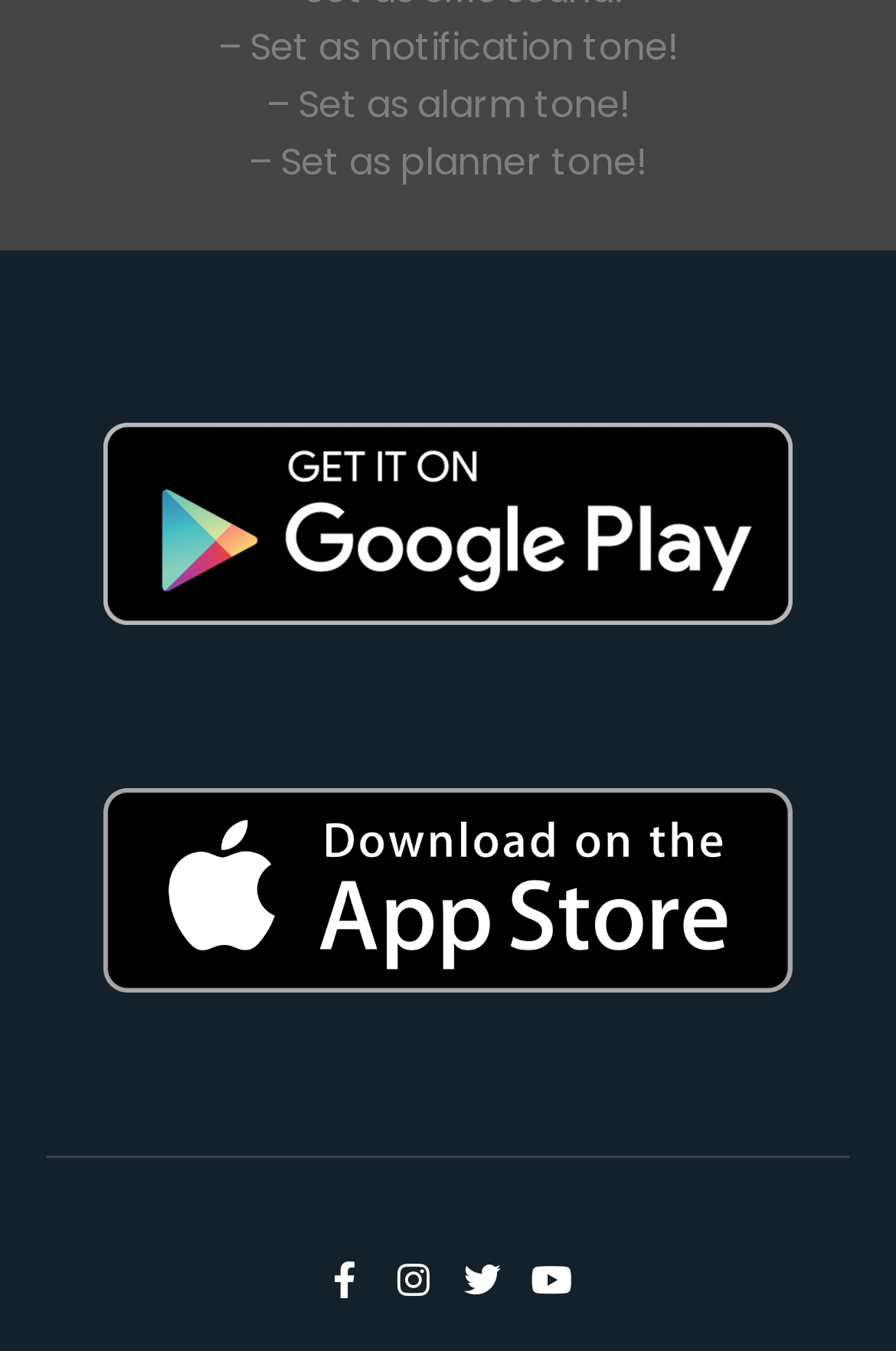Please locate the UI element described by "title="Twitter"" and provide its bounding box coordinates.

[0.505, 0.926, 0.572, 0.97]